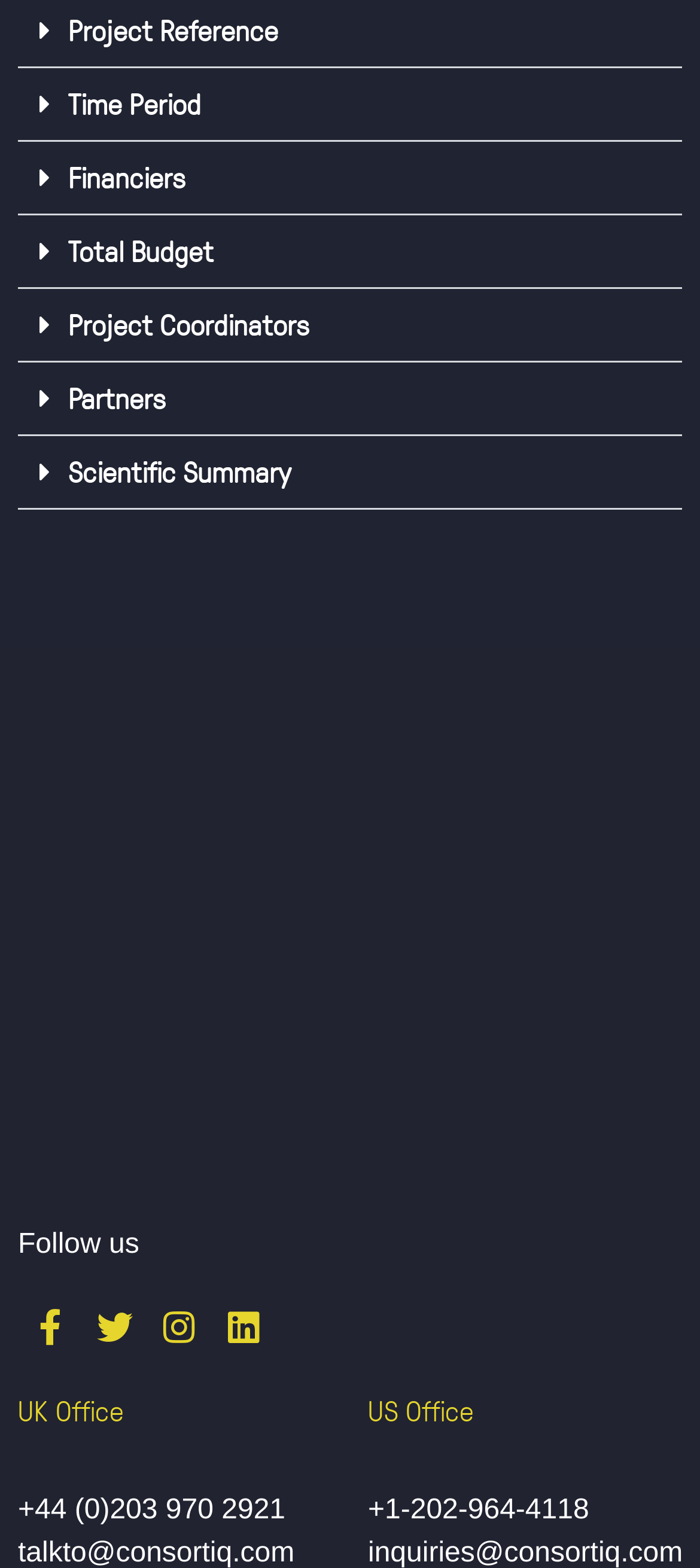Indicate the bounding box coordinates of the clickable region to achieve the following instruction: "learn about the project."

None